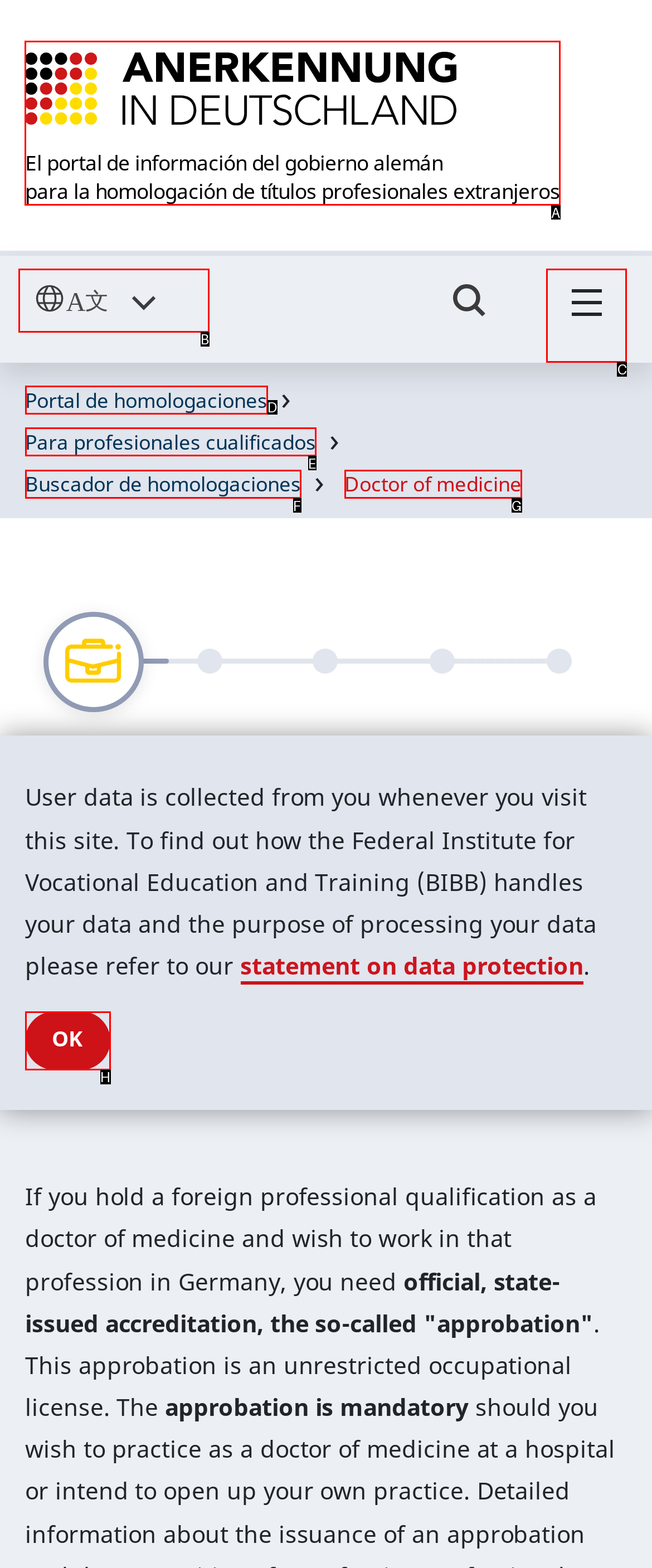Indicate which UI element needs to be clicked to fulfill the task: Click the link to the German government's information portal for the recognition of foreign professional qualifications
Answer with the letter of the chosen option from the available choices directly.

A